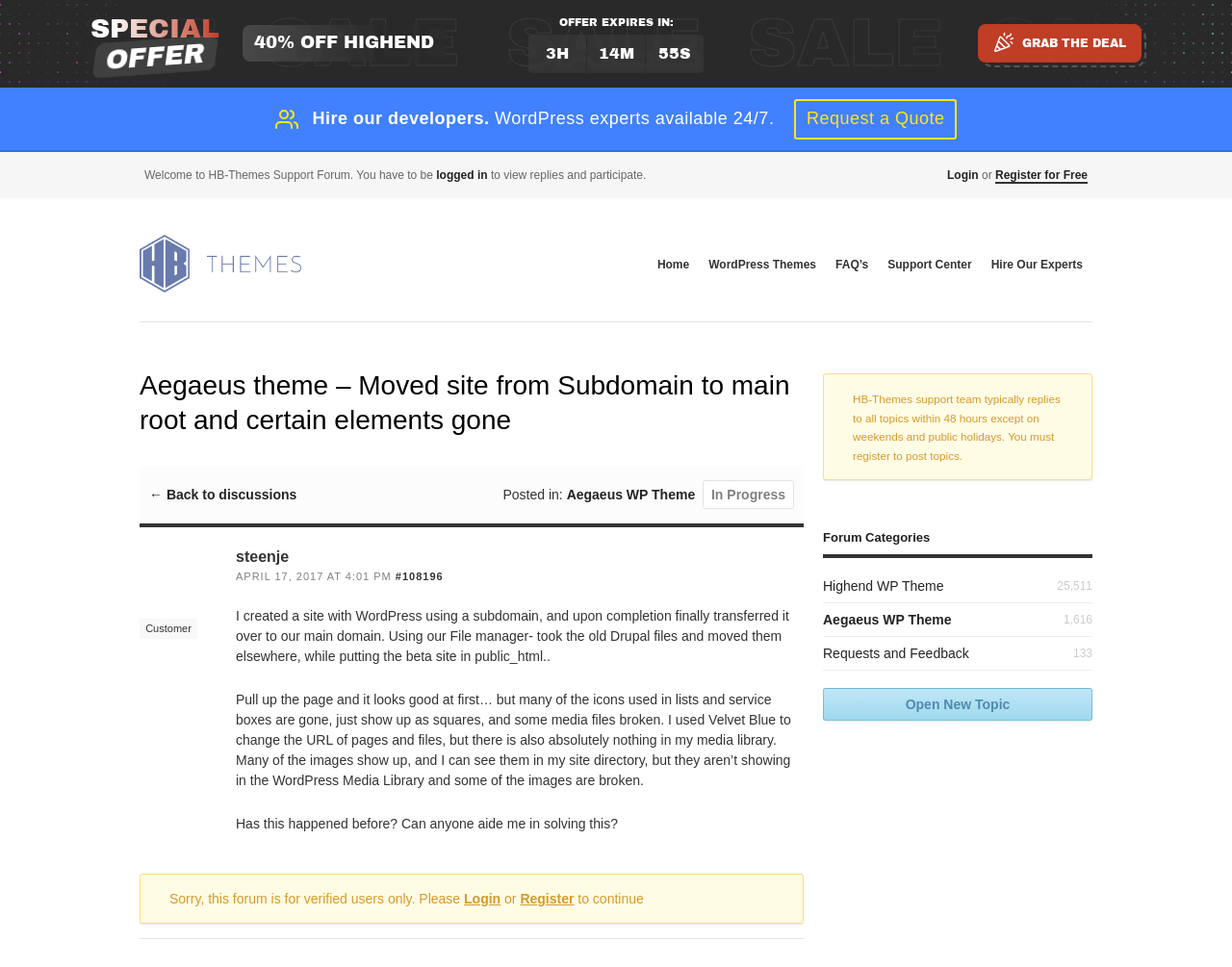What is the status of the topic?
Please answer the question with a single word or phrase, referencing the image.

In Progress